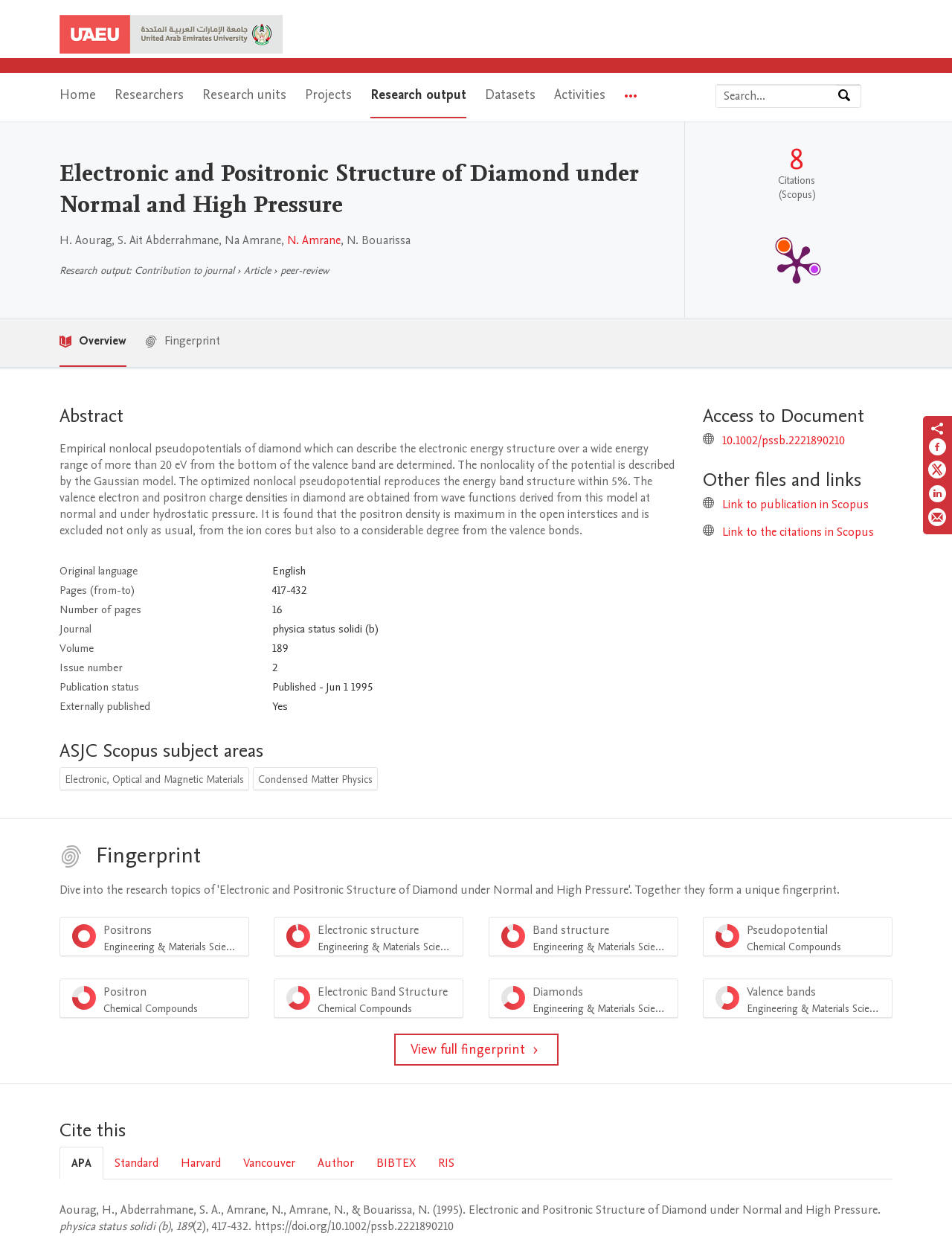Give the bounding box coordinates for this UI element: "0More". The coordinates should be four float numbers between 0 and 1, arranged as [left, top, right, bottom].

[0.655, 0.059, 0.67, 0.098]